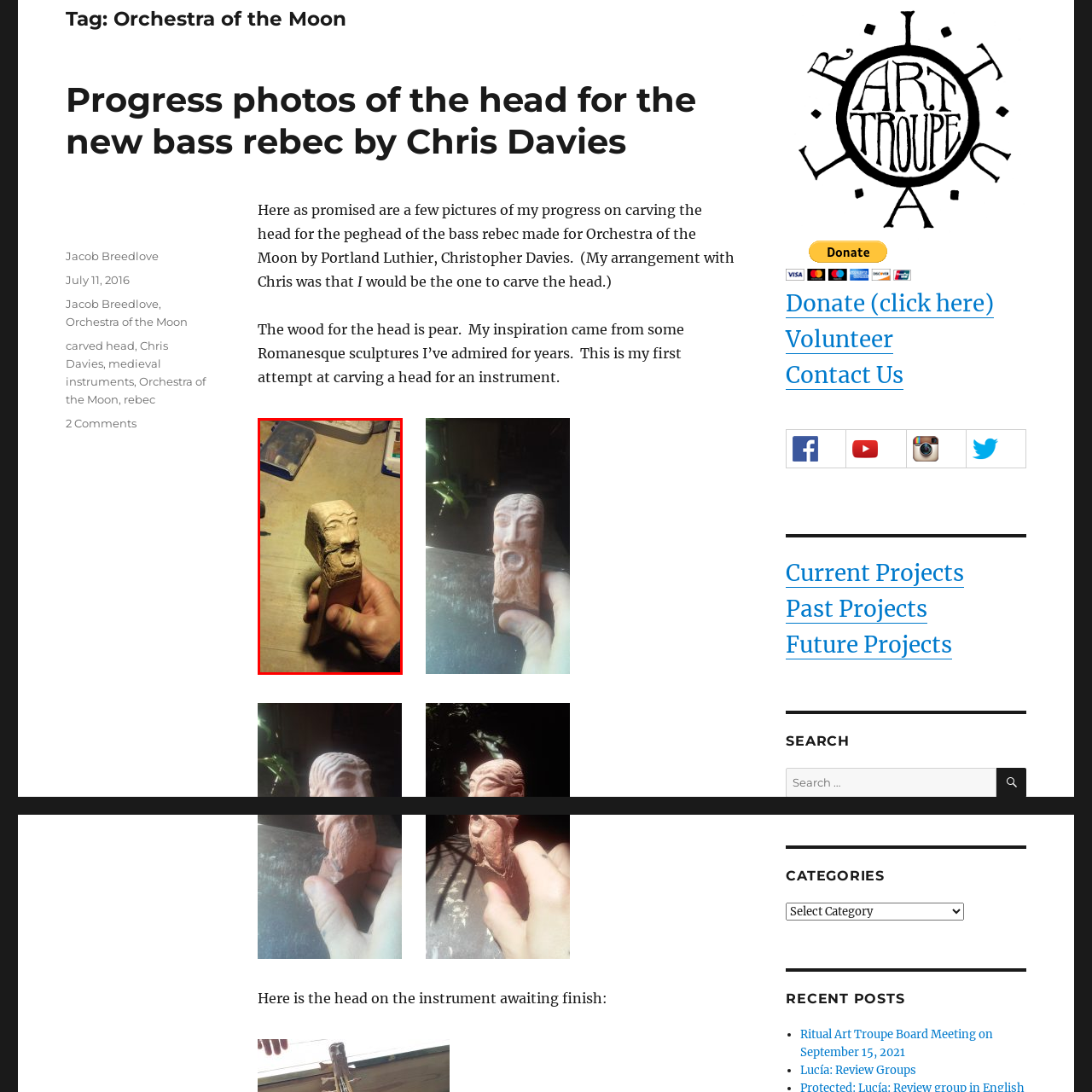Inspect the image outlined in red and answer succinctly: What is the name of the project?

Orchestra of the Moon